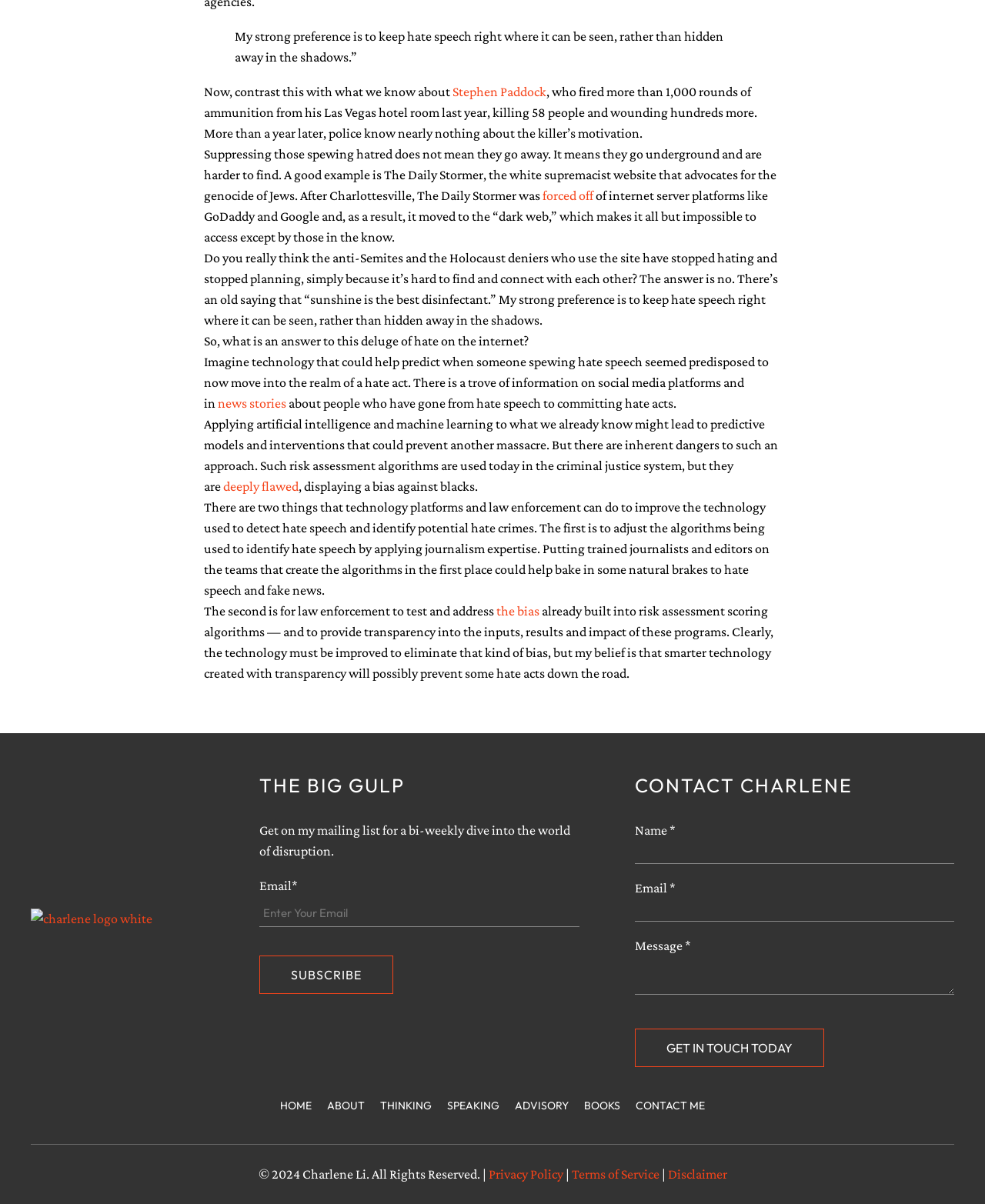What is the name of the website's author?
Refer to the screenshot and answer in one word or phrase.

Charlene Li